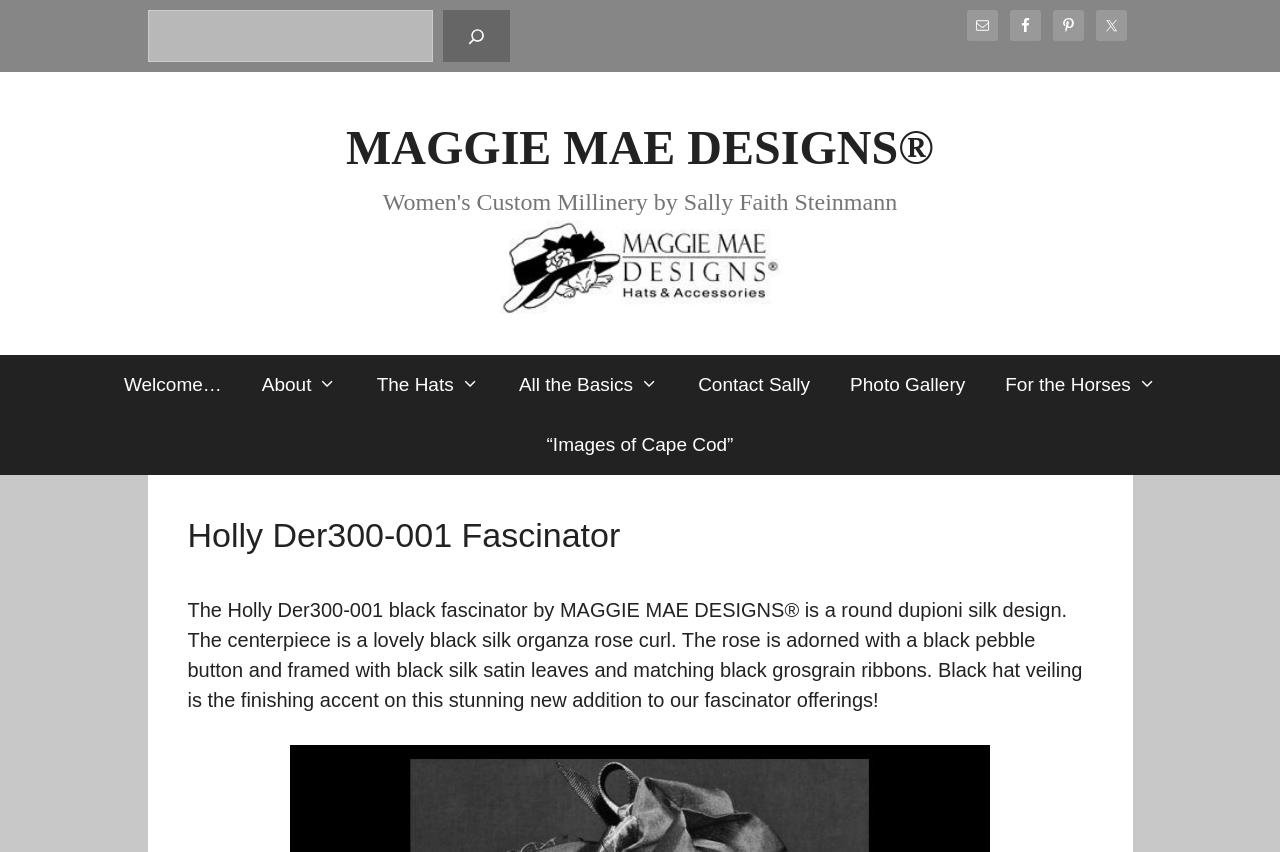Locate the headline of the webpage and generate its content.

Holly Der300-001 Fascinator